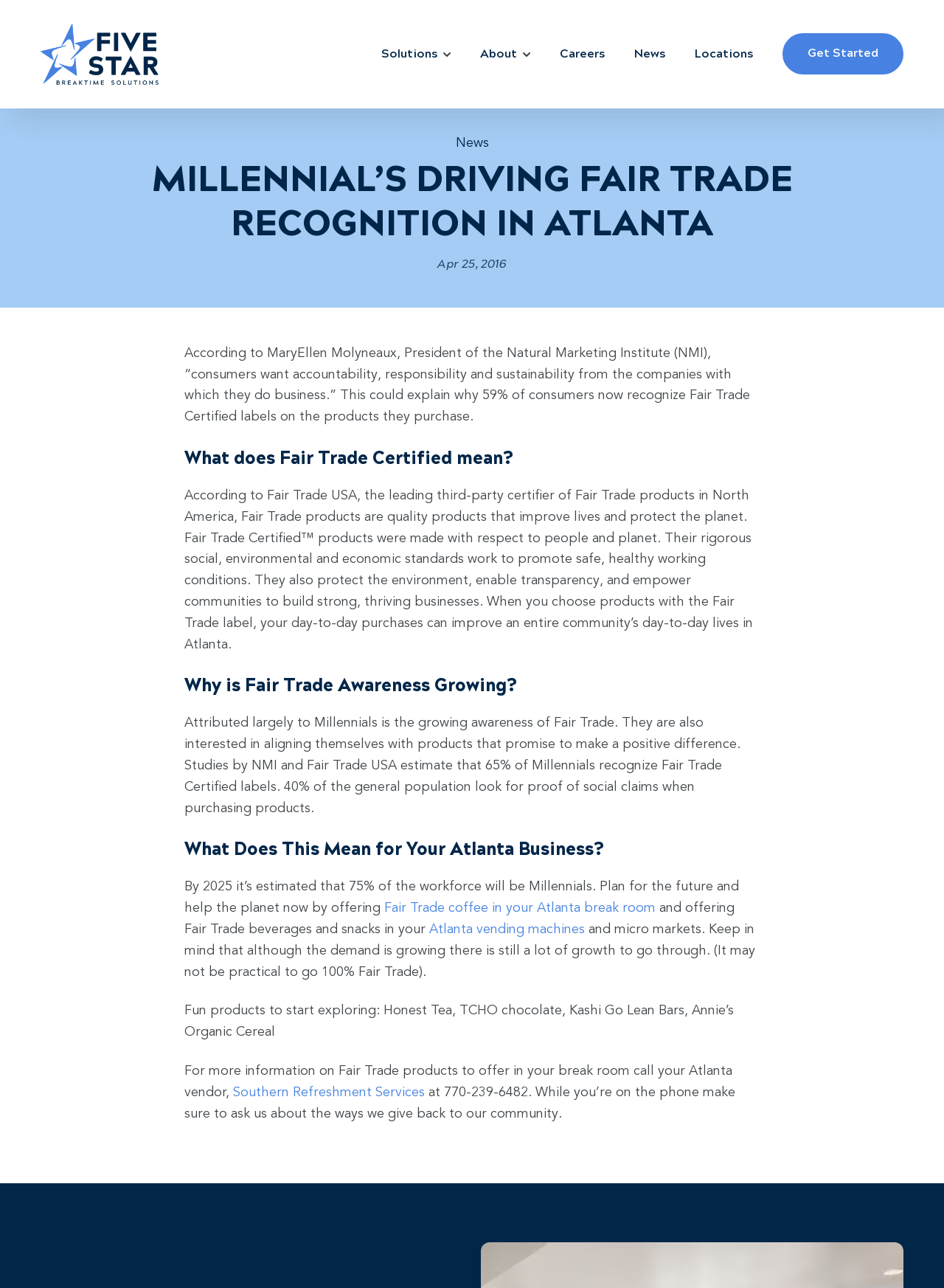What is the estimated percentage of Millennials recognizing Fair Trade Certified labels?
Look at the image and answer the question using a single word or phrase.

65%